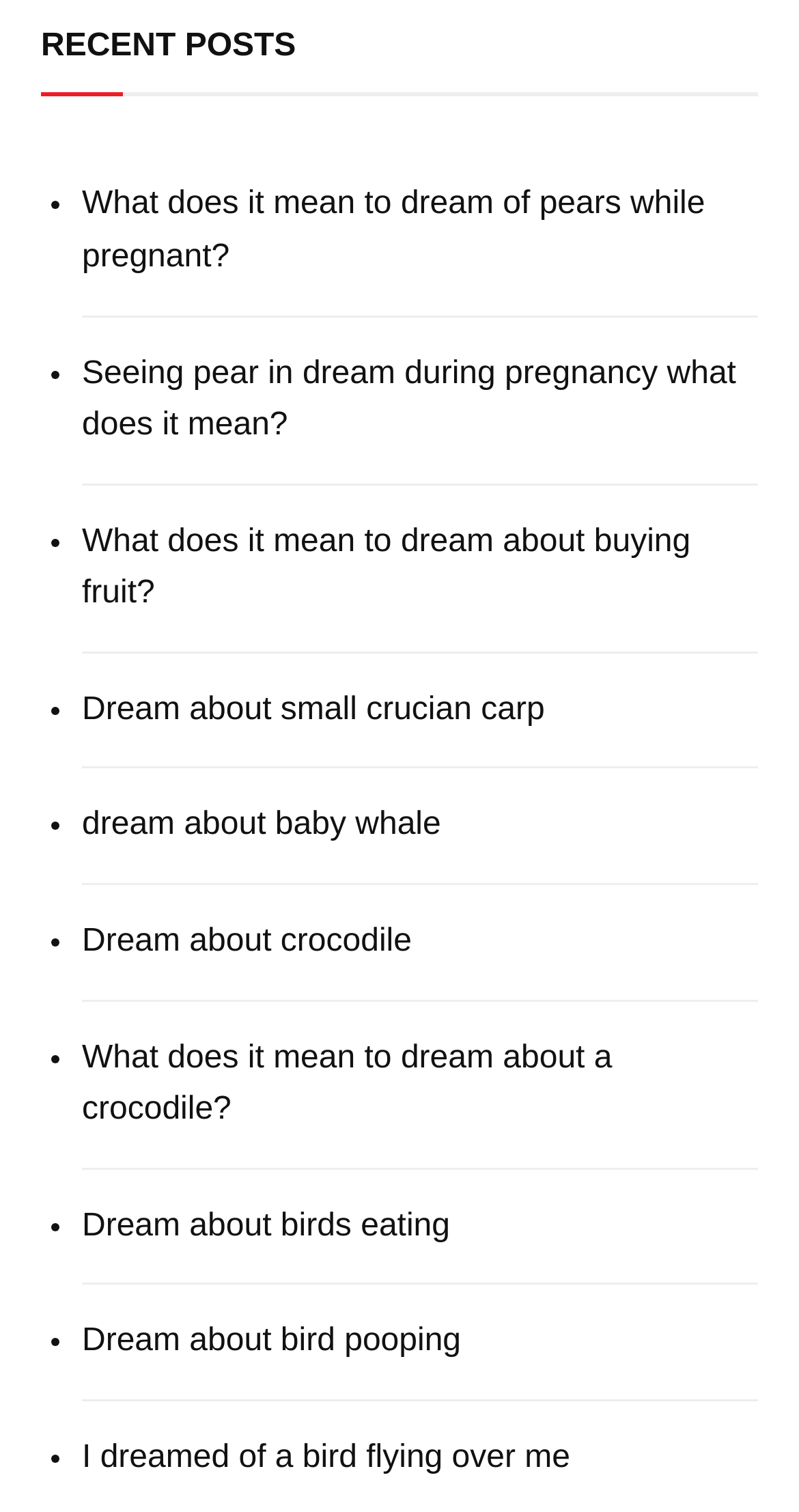Specify the bounding box coordinates of the area to click in order to follow the given instruction: "Read about seeing pear in dream during pregnancy."

[0.103, 0.23, 0.949, 0.299]